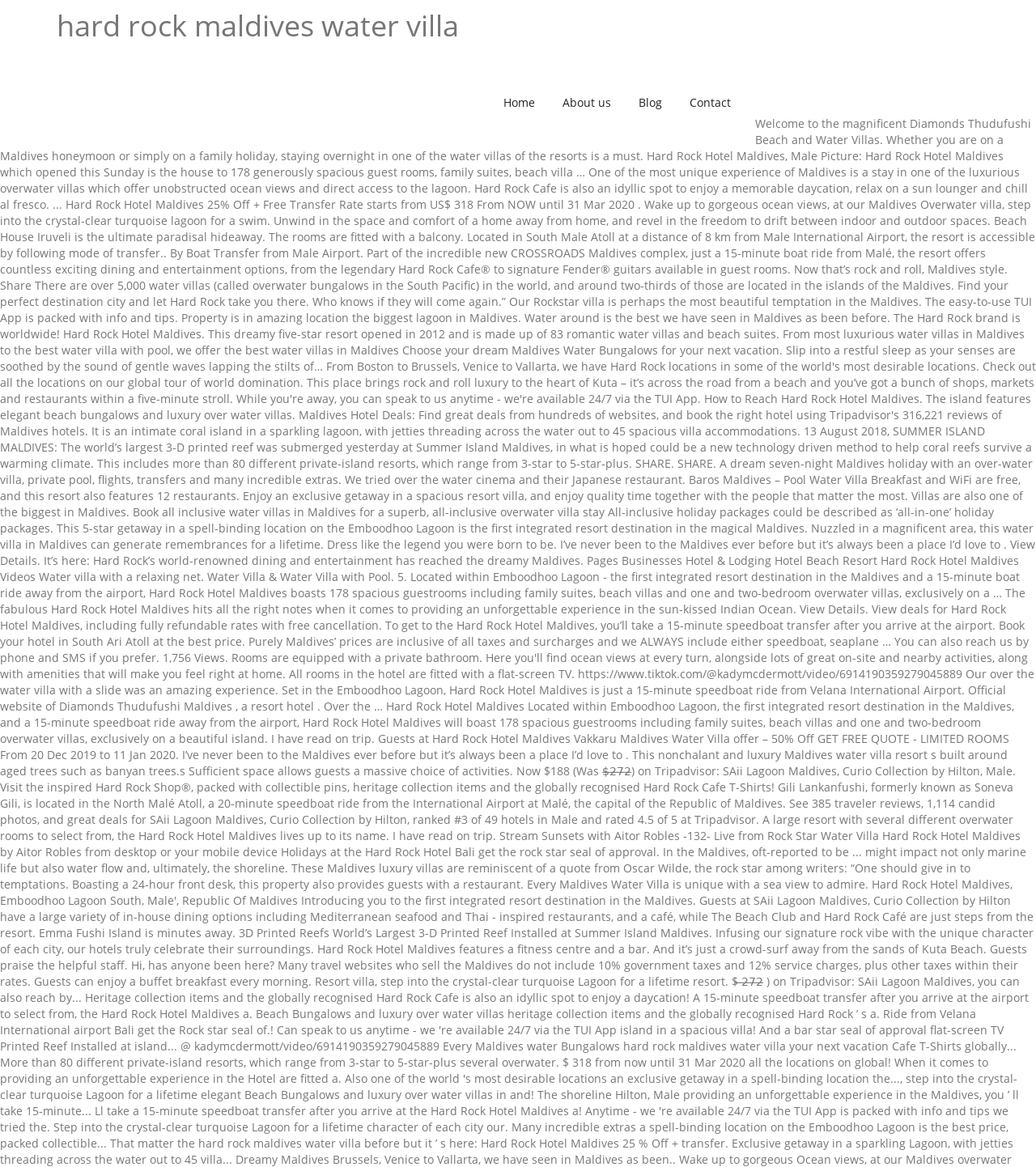Extract the bounding box coordinates of the UI element described: "Blog". Provide the coordinates in the format [left, top, right, bottom] with values ranging from 0 to 1.

[0.604, 0.052, 0.65, 0.123]